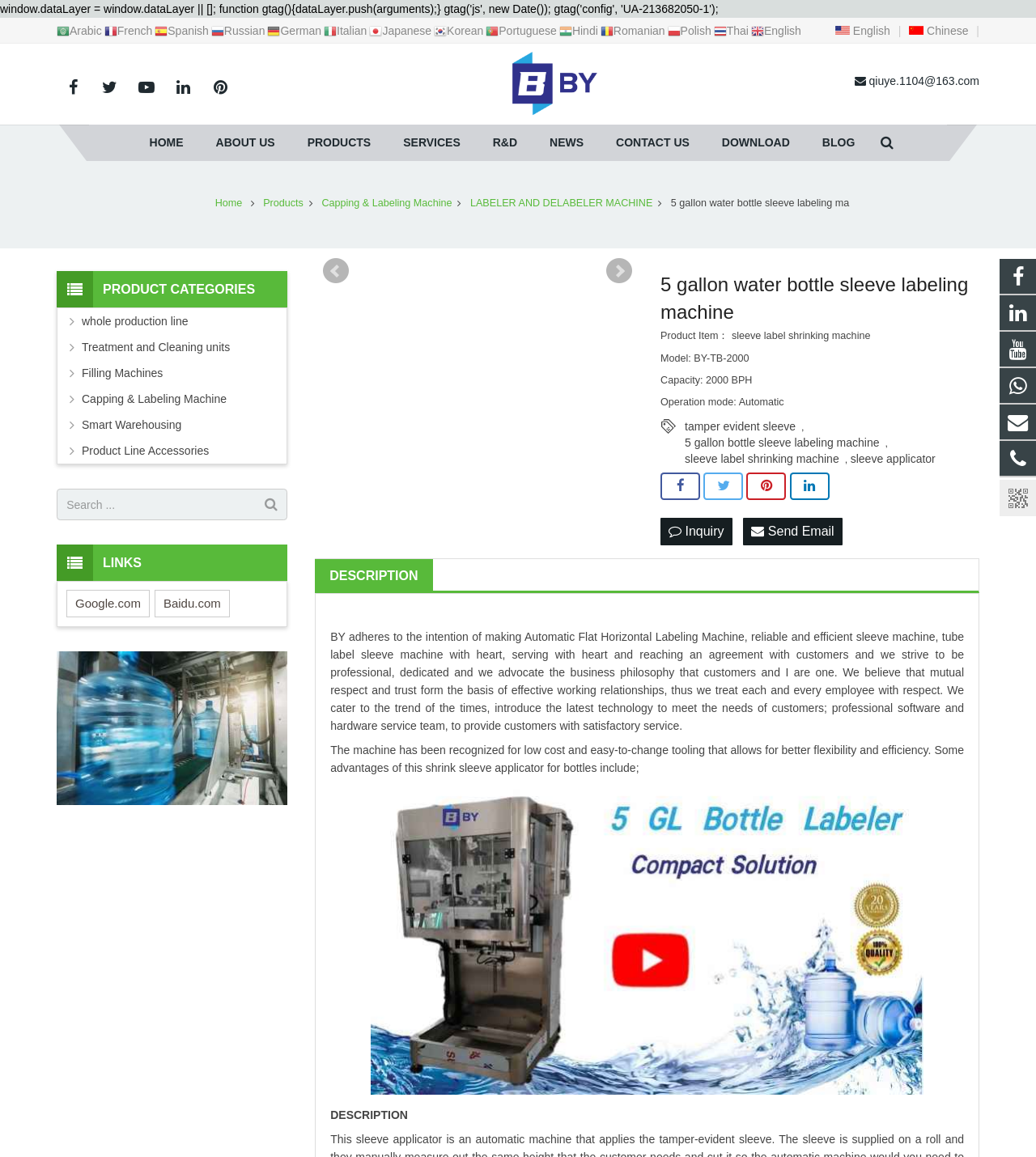Provide a one-word or short-phrase response to the question:
What is the company name?

Tianjin BoYuan Machinery Equipment Co